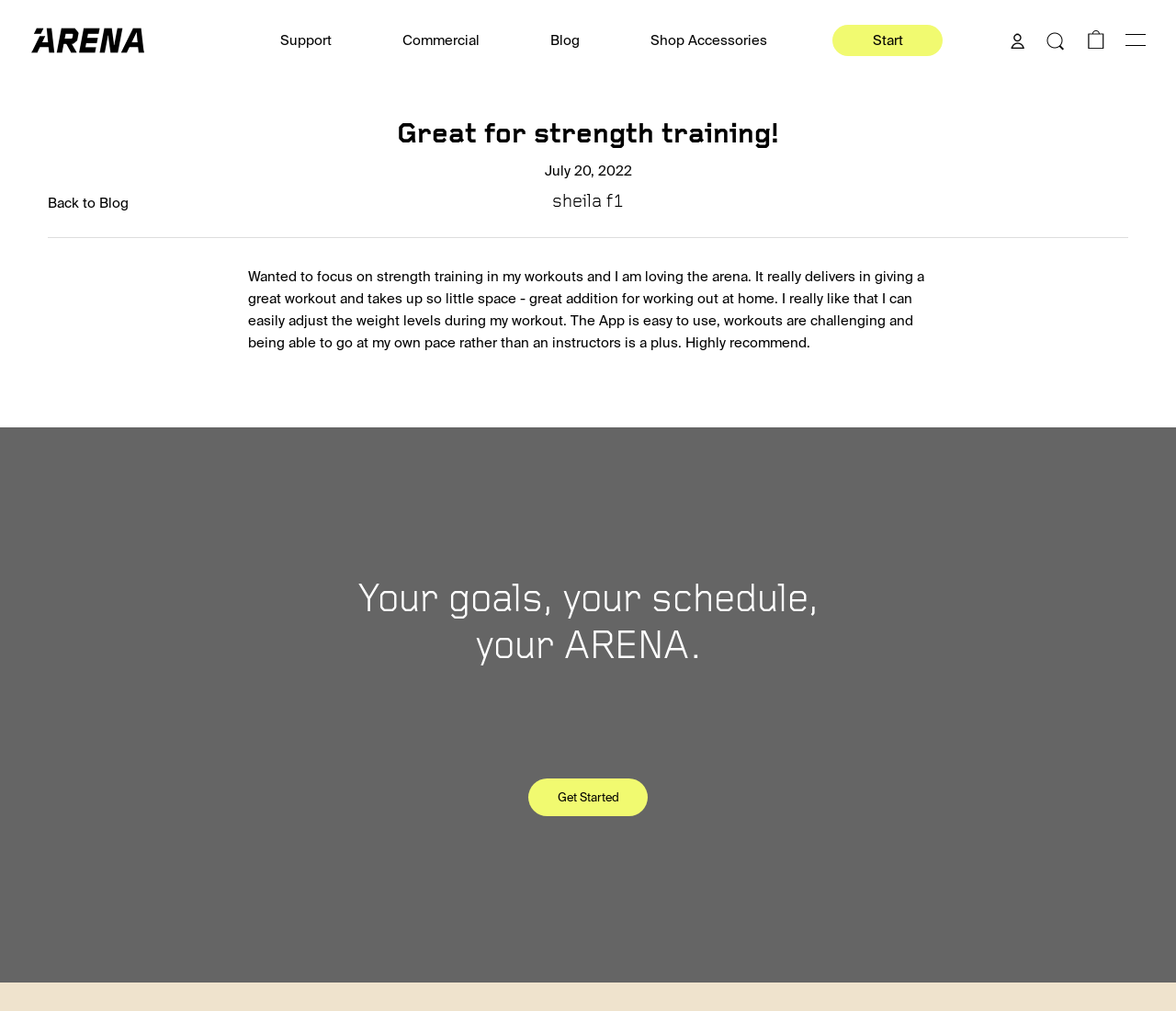Locate the bounding box coordinates of the area that needs to be clicked to fulfill the following instruction: "Click on ARENA". The coordinates should be in the format of four float numbers between 0 and 1, namely [left, top, right, bottom].

[0.026, 0.028, 0.123, 0.052]